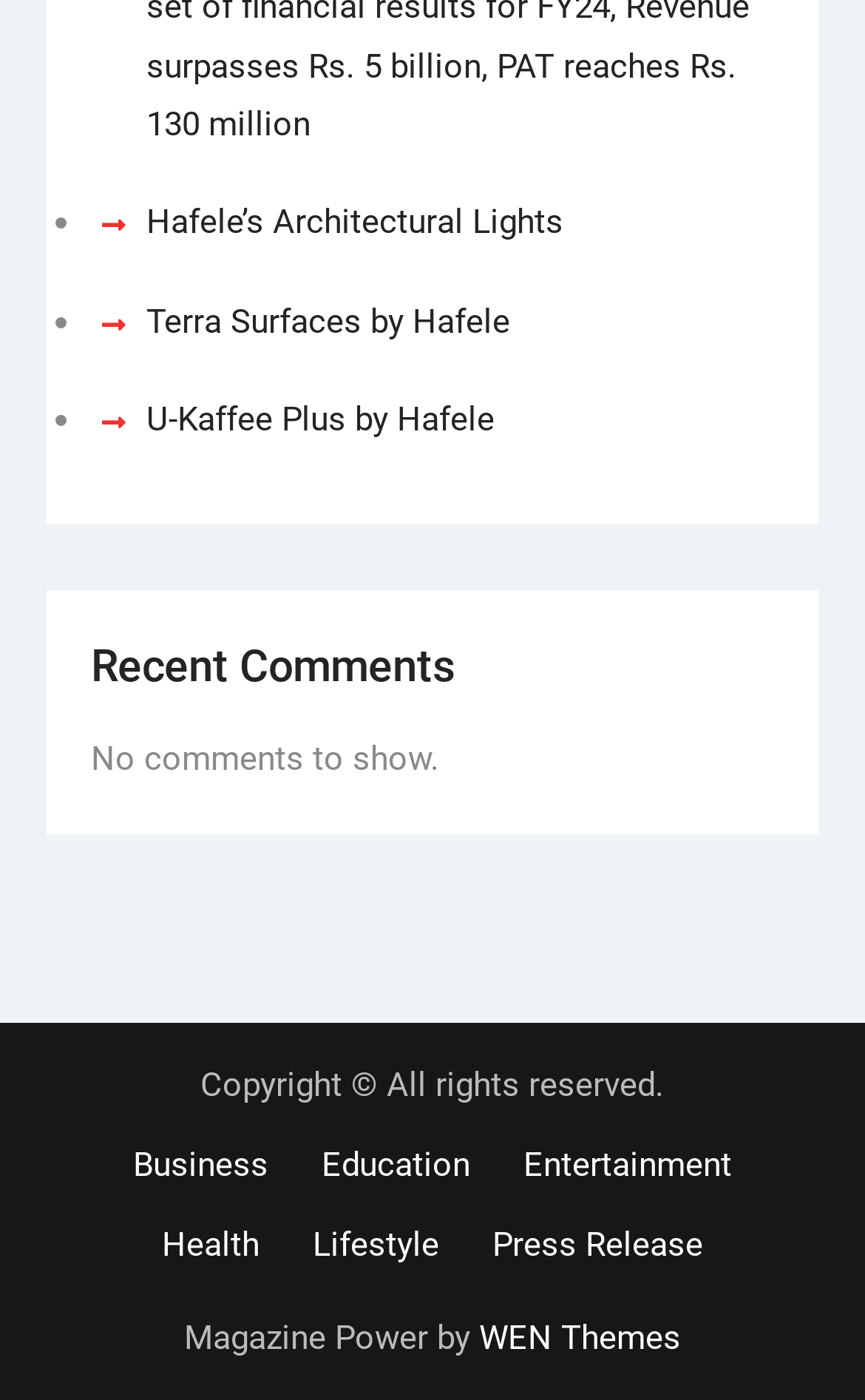Can you show the bounding box coordinates of the region to click on to complete the task described in the instruction: "Go to Business"?

[0.128, 0.804, 0.336, 0.861]